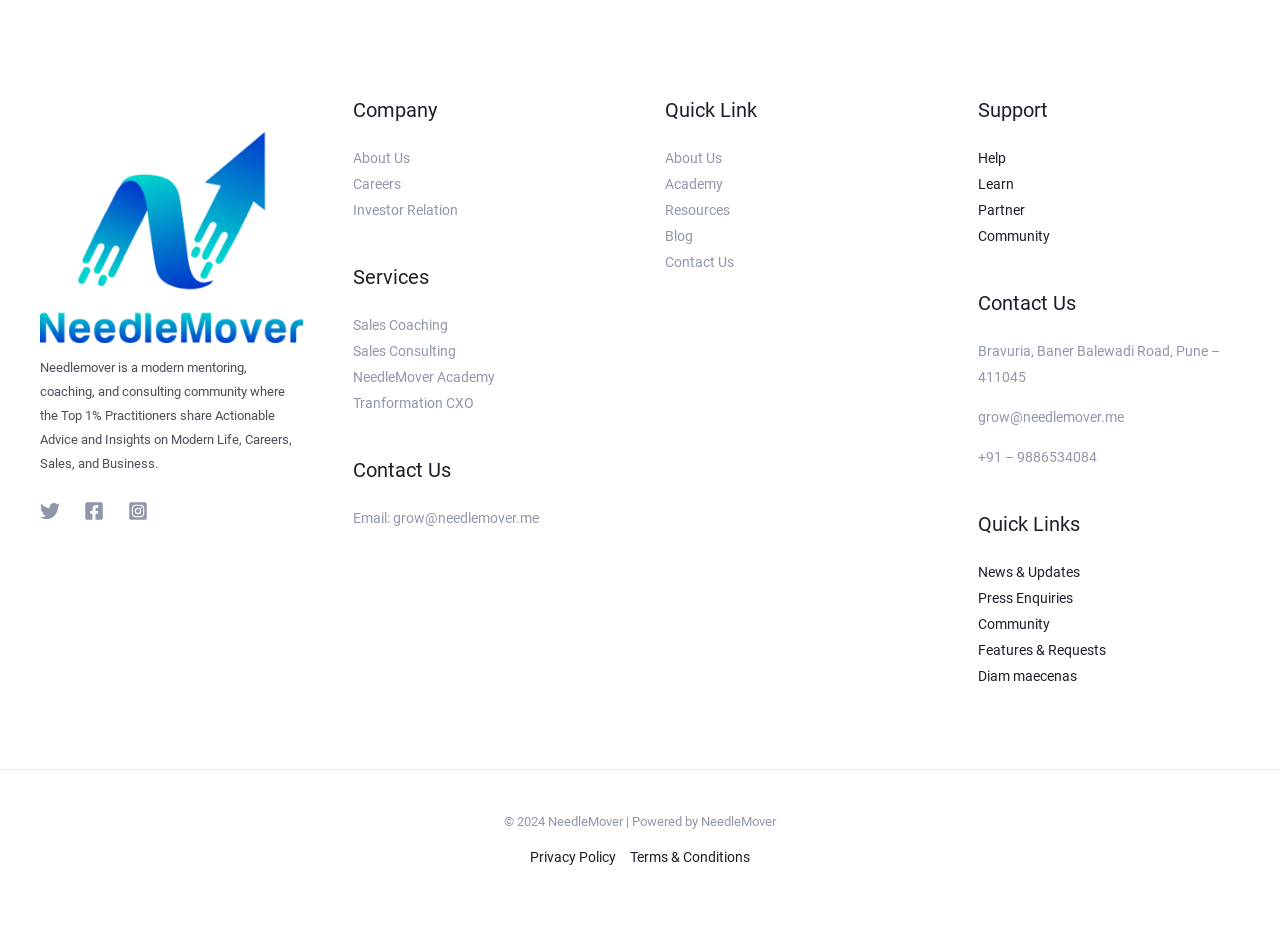Please identify the bounding box coordinates of the element's region that should be clicked to execute the following instruction: "Contact us via email". The bounding box coordinates must be four float numbers between 0 and 1, i.e., [left, top, right, bottom].

[0.275, 0.548, 0.421, 0.566]